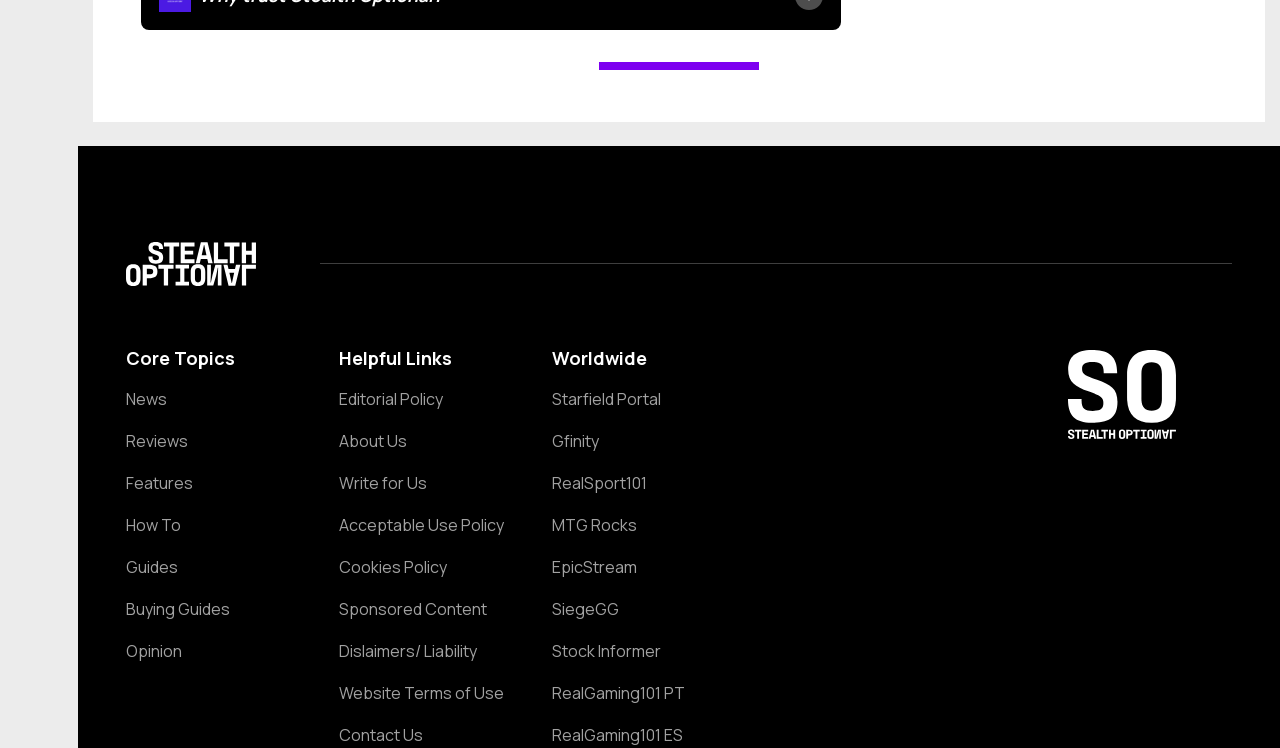Locate the bounding box coordinates of the clickable part needed for the task: "Click on the 'More From Lewis White' link".

[0.124, 0.115, 0.643, 0.158]